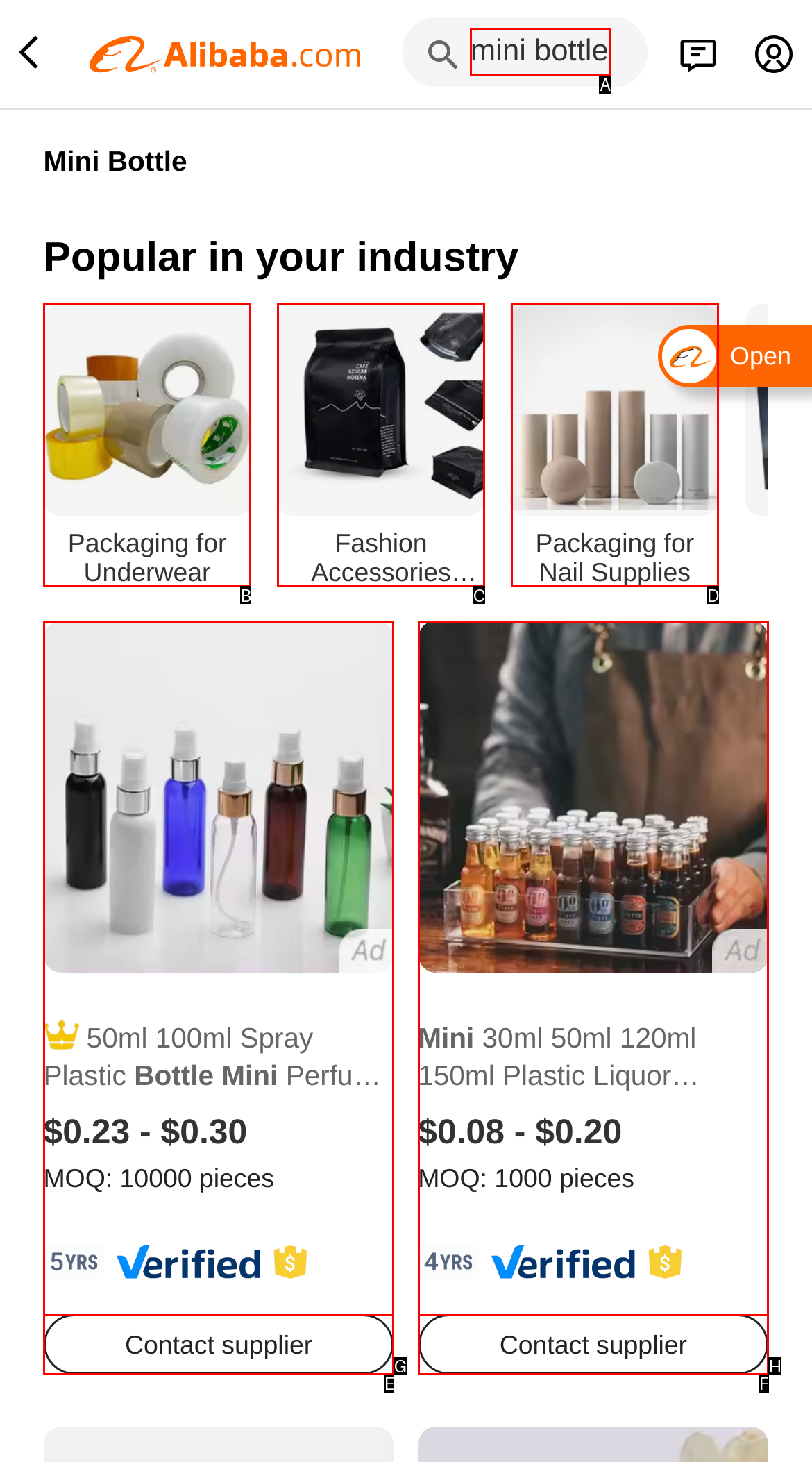Using the given description: Packaging for Nail Supplies, identify the HTML element that corresponds best. Answer with the letter of the correct option from the available choices.

D